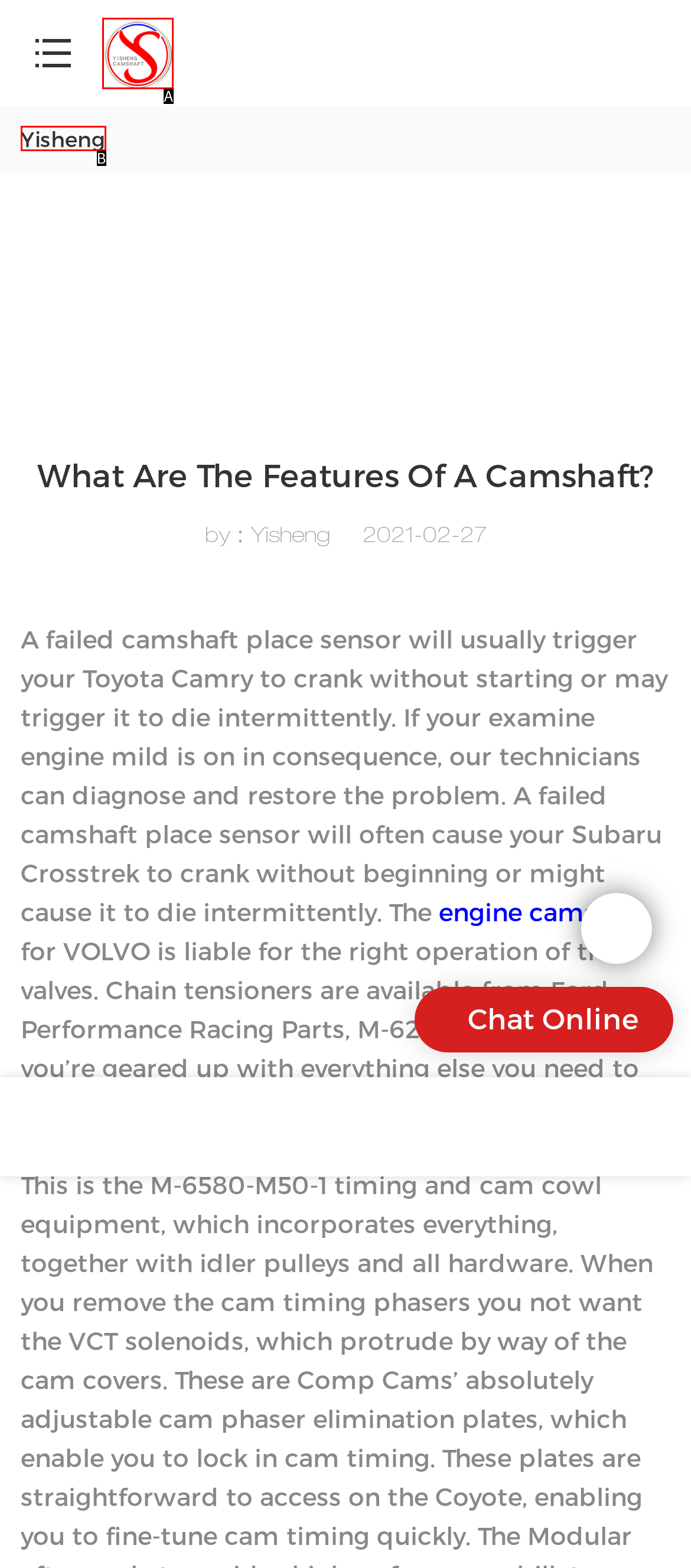Choose the option that best matches the description: Yisheng
Indicate the letter of the matching option directly.

B